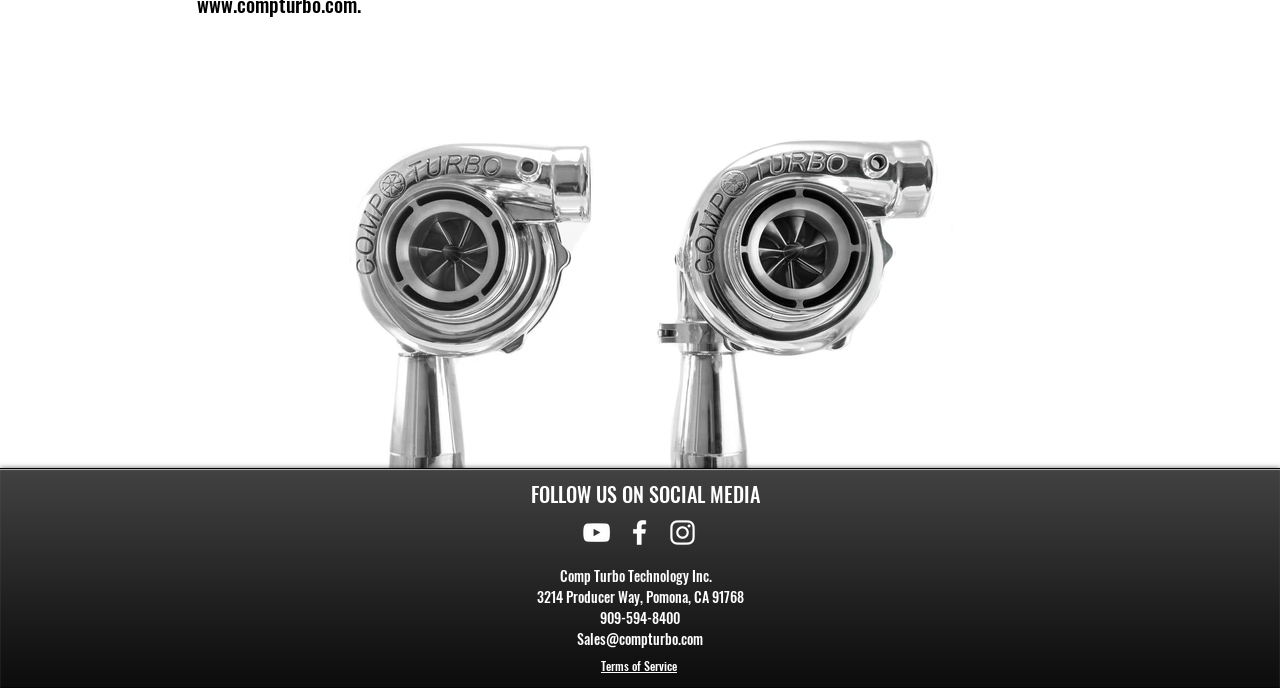Identify the bounding box for the element characterized by the following description: "Terms of Service".

[0.47, 0.955, 0.529, 0.98]